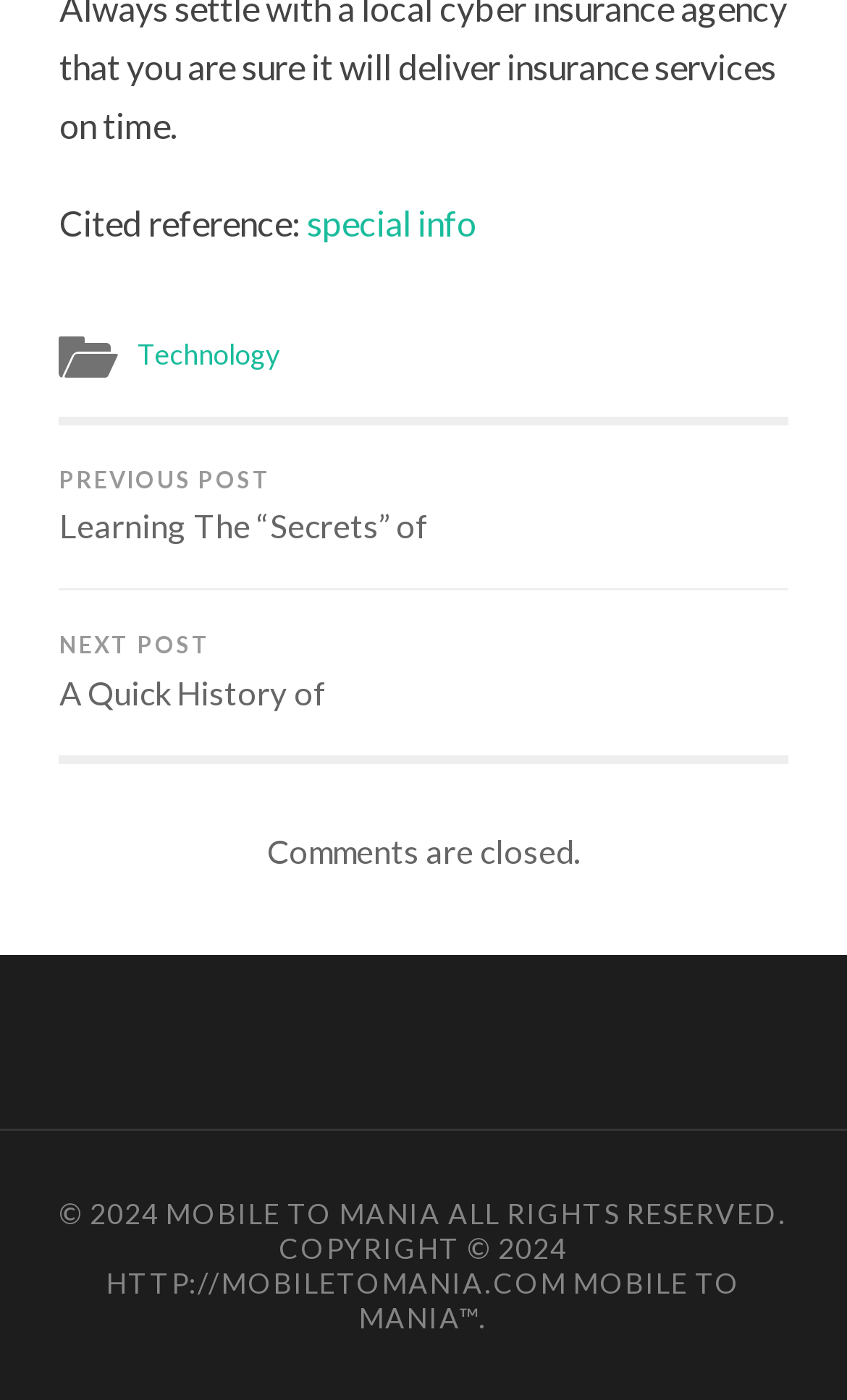What is the category of the next post?
Use the screenshot to answer the question with a single word or phrase.

History